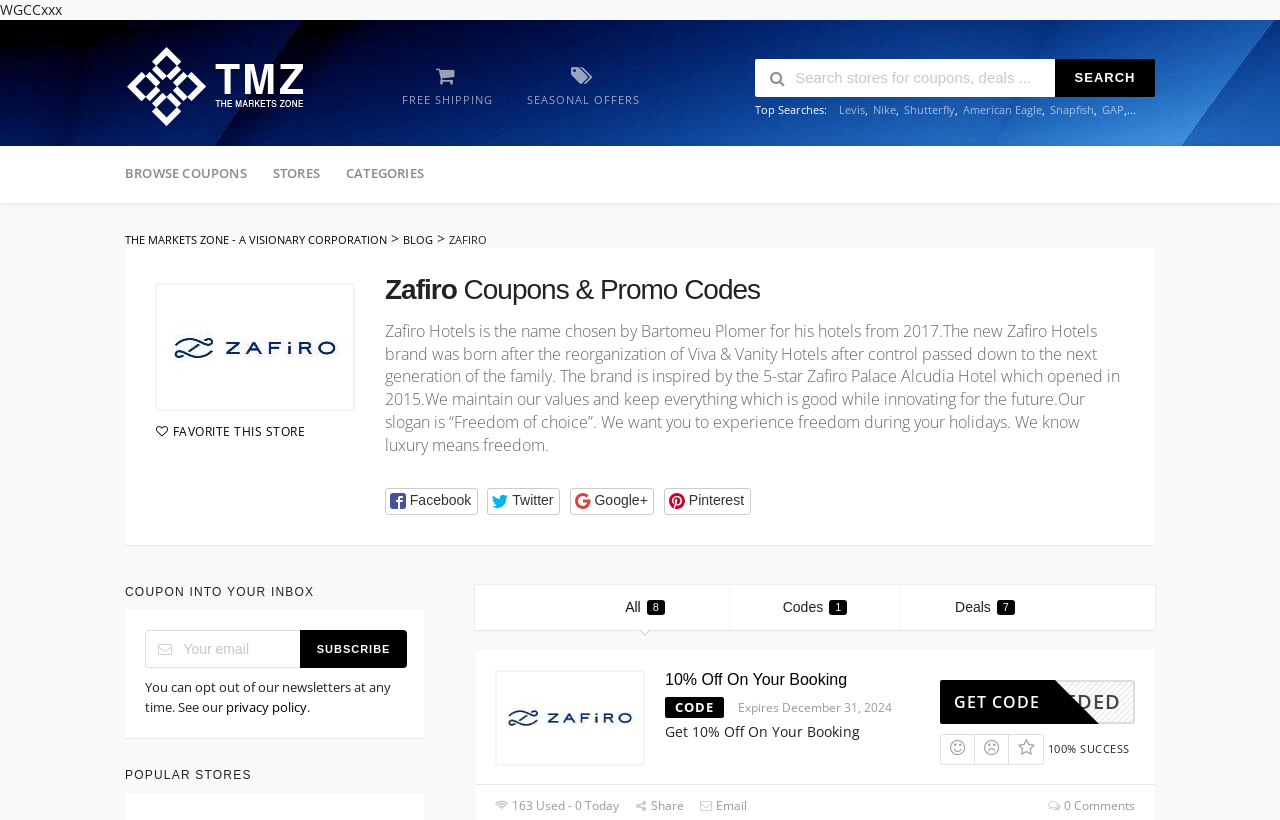Identify the bounding box coordinates of the element that should be clicked to fulfill this task: "Browse coupons". The coordinates should be provided as four float numbers between 0 and 1, i.e., [left, top, right, bottom].

[0.098, 0.178, 0.203, 0.248]